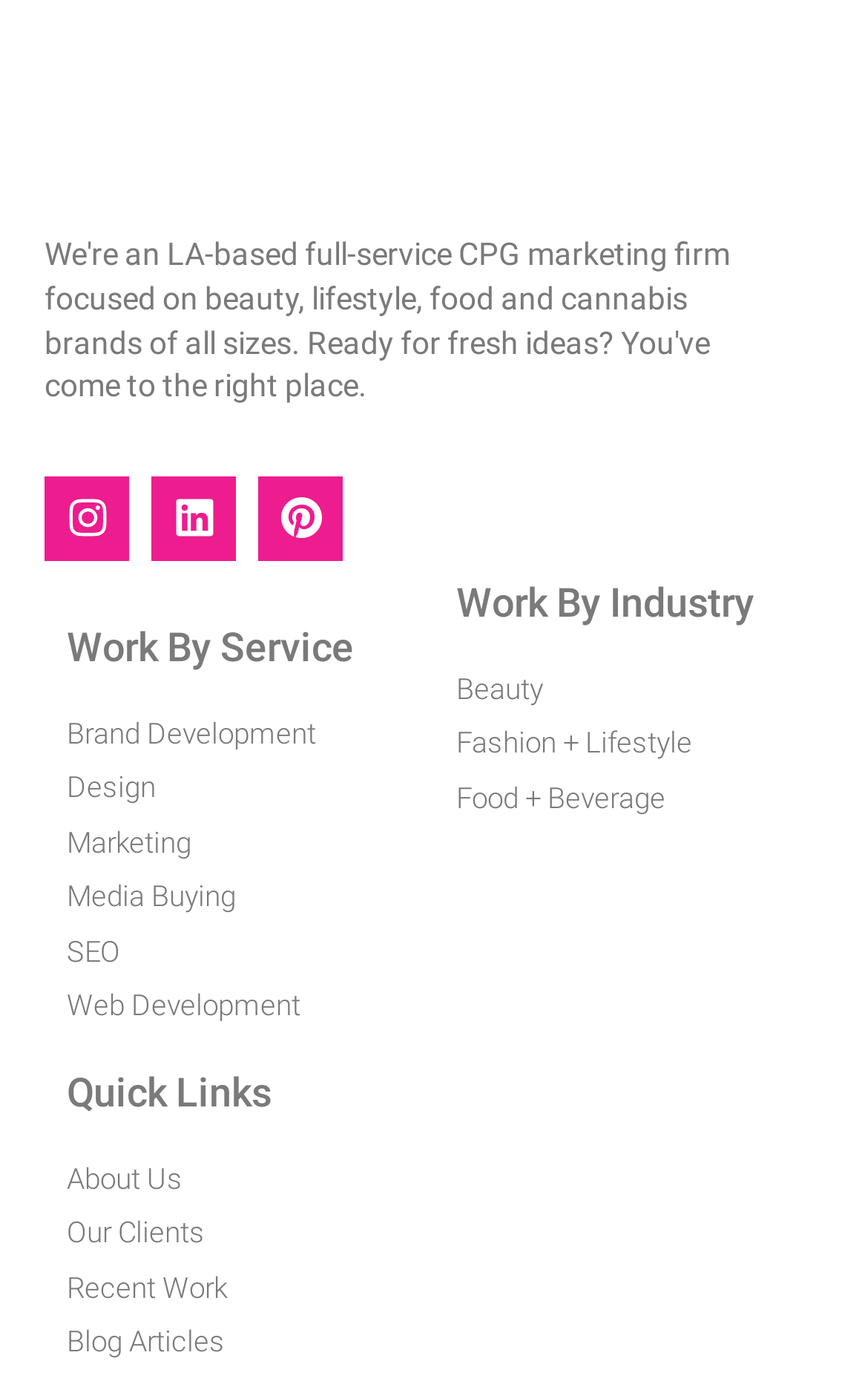Identify the bounding box coordinates of the element that should be clicked to fulfill this task: "Learn about the company on About Us page". The coordinates should be provided as four float numbers between 0 and 1, i.e., [left, top, right, bottom].

[0.077, 0.836, 0.474, 0.868]